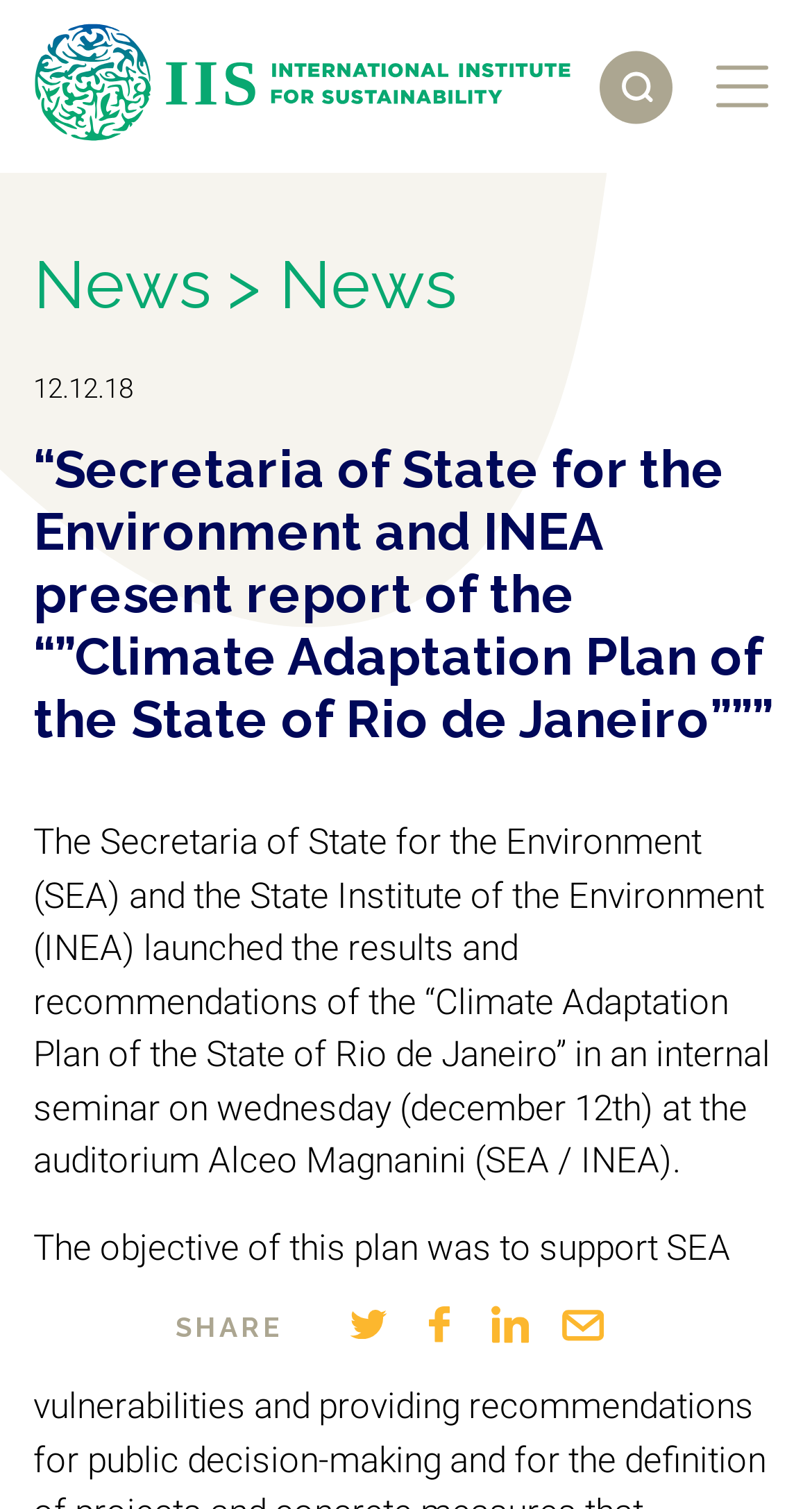Generate a comprehensive description of the webpage content.

The webpage appears to be a news article page. At the top, there is a banner with an image and a link. Below the banner, there is a button positioned to the right. 

The main content of the page is divided into sections. The first section is a header area with a navigation menu that displays "News > News" and a "SHARE" button with four social media buttons to the right. 

Below the header area, there is a news article with a title "“Secretaria of State for the Environment and INEA present report of the “”Climate Adaptation Plan of the State of Rio de Janeiro”””" and a date "12.12.18" displayed above the article. The article itself describes the launch of the "Climate Adaptation Plan of the State of Rio de Janeiro" by the Secretaria of State for the Environment and the State Institute of the Environment.